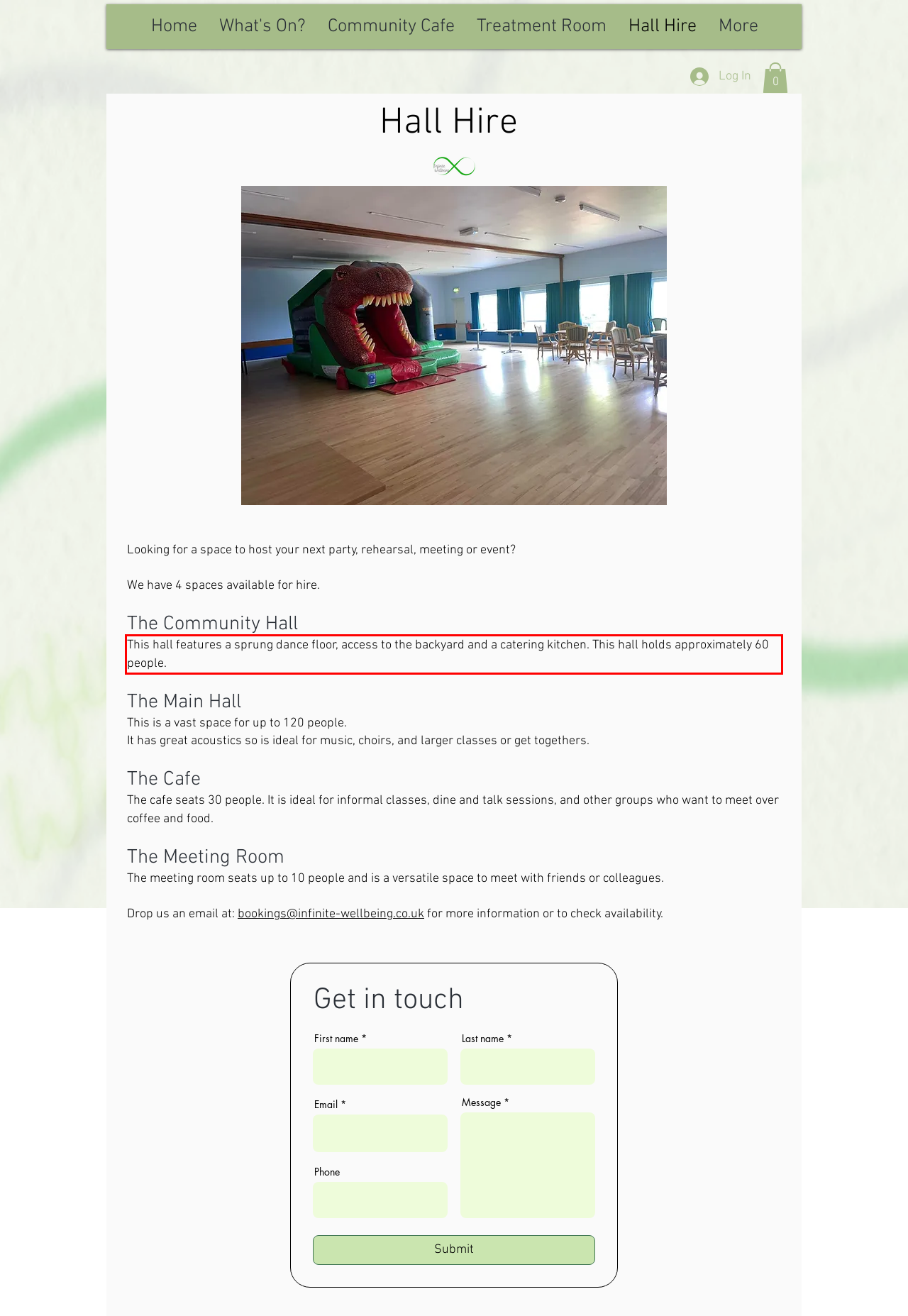The screenshot you have been given contains a UI element surrounded by a red rectangle. Use OCR to read and extract the text inside this red rectangle.

This hall features a sprung dance floor, access to the backyard and a catering kitchen. This hall holds approximately 60 people.